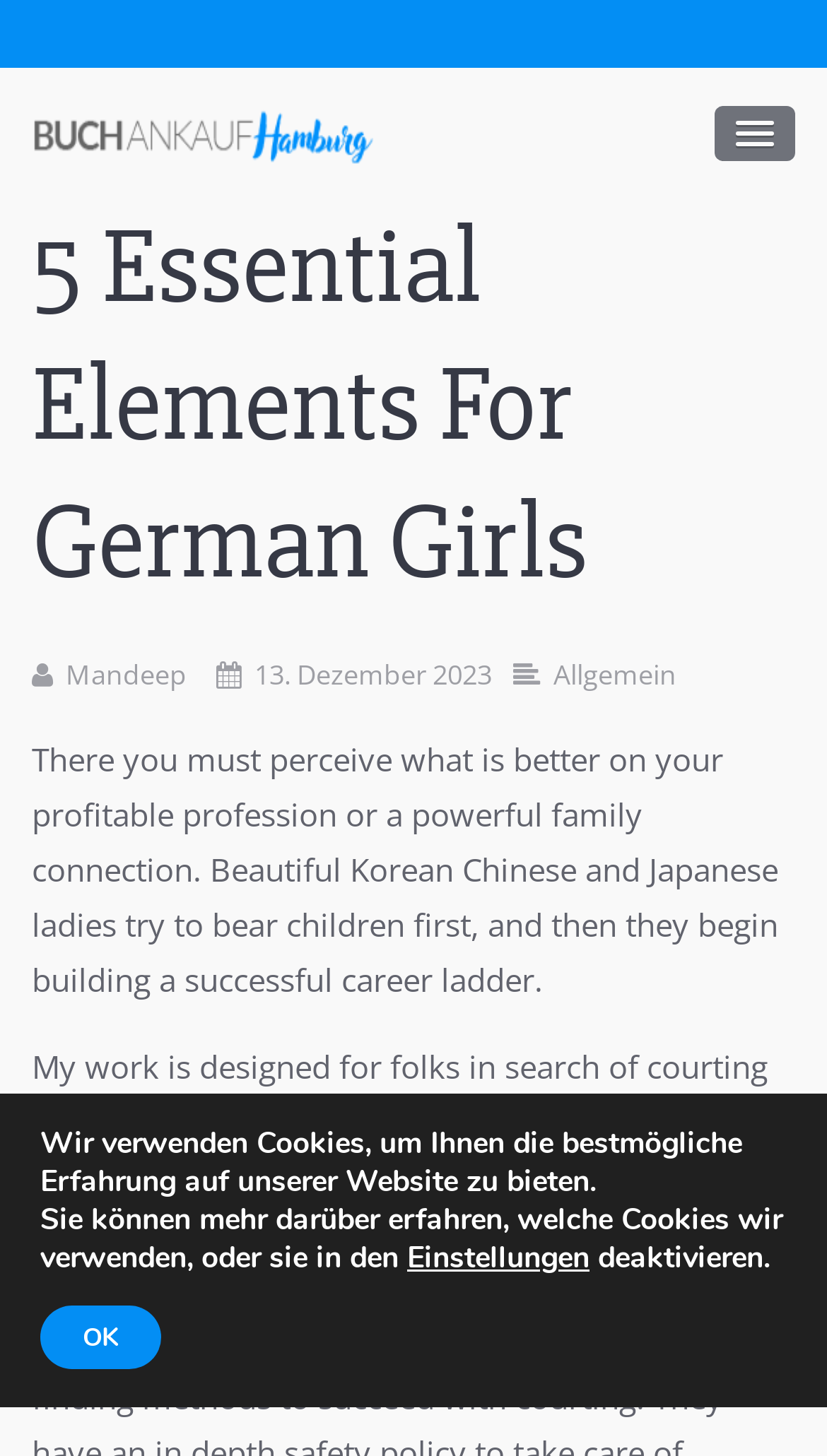Provide a thorough and detailed response to the question by examining the image: 
What is the date of the blog post?

I found the date of the blog post by looking at the link '13. Dezember 2023' which is located below the title of the blog post and above the author 'Mandeep'.